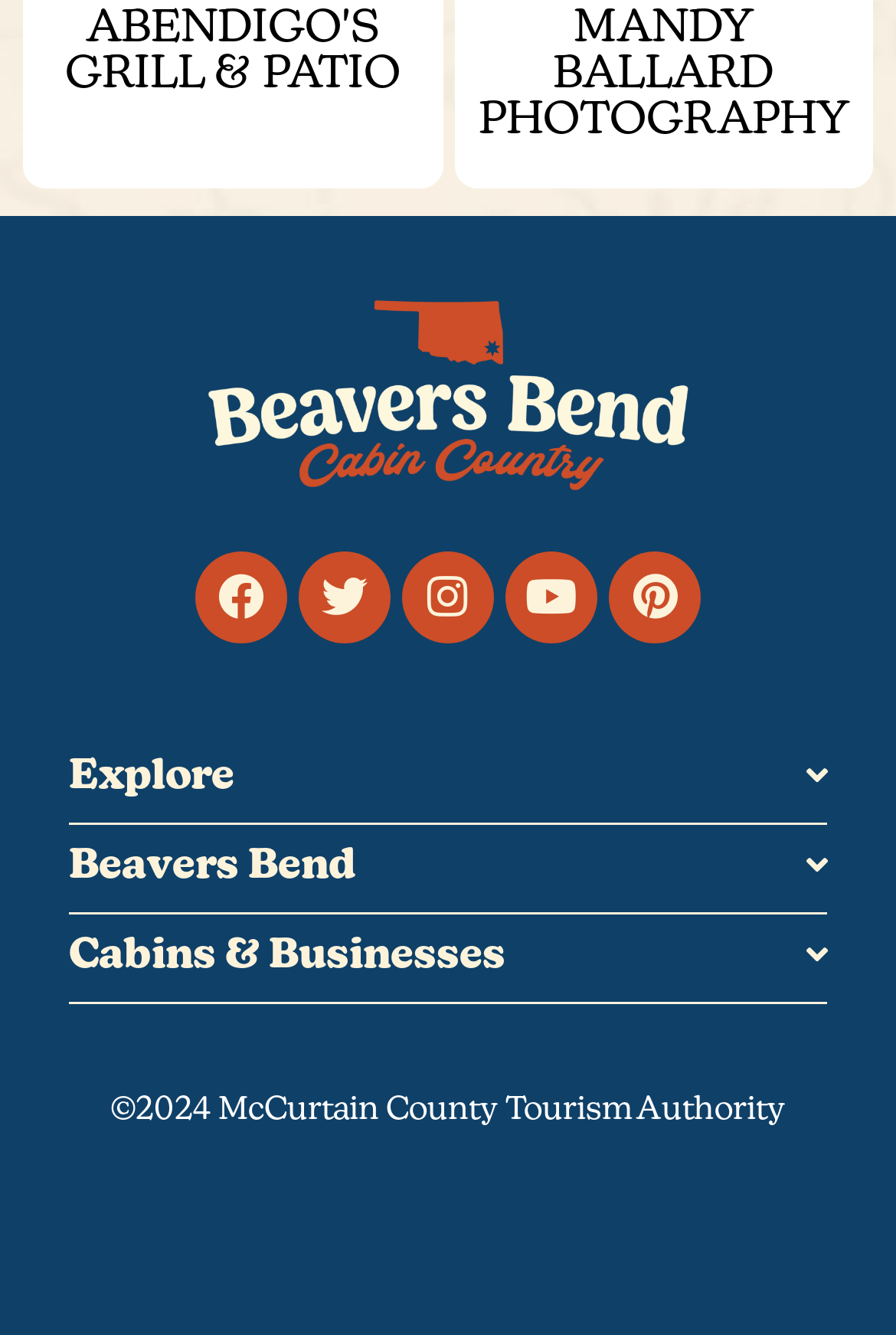How many social media links are there?
Using the information from the image, provide a comprehensive answer to the question.

I counted the number of social media links by looking at the links with icons, which are Facebook, Twitter, Instagram, Youtube, and Pinterest.